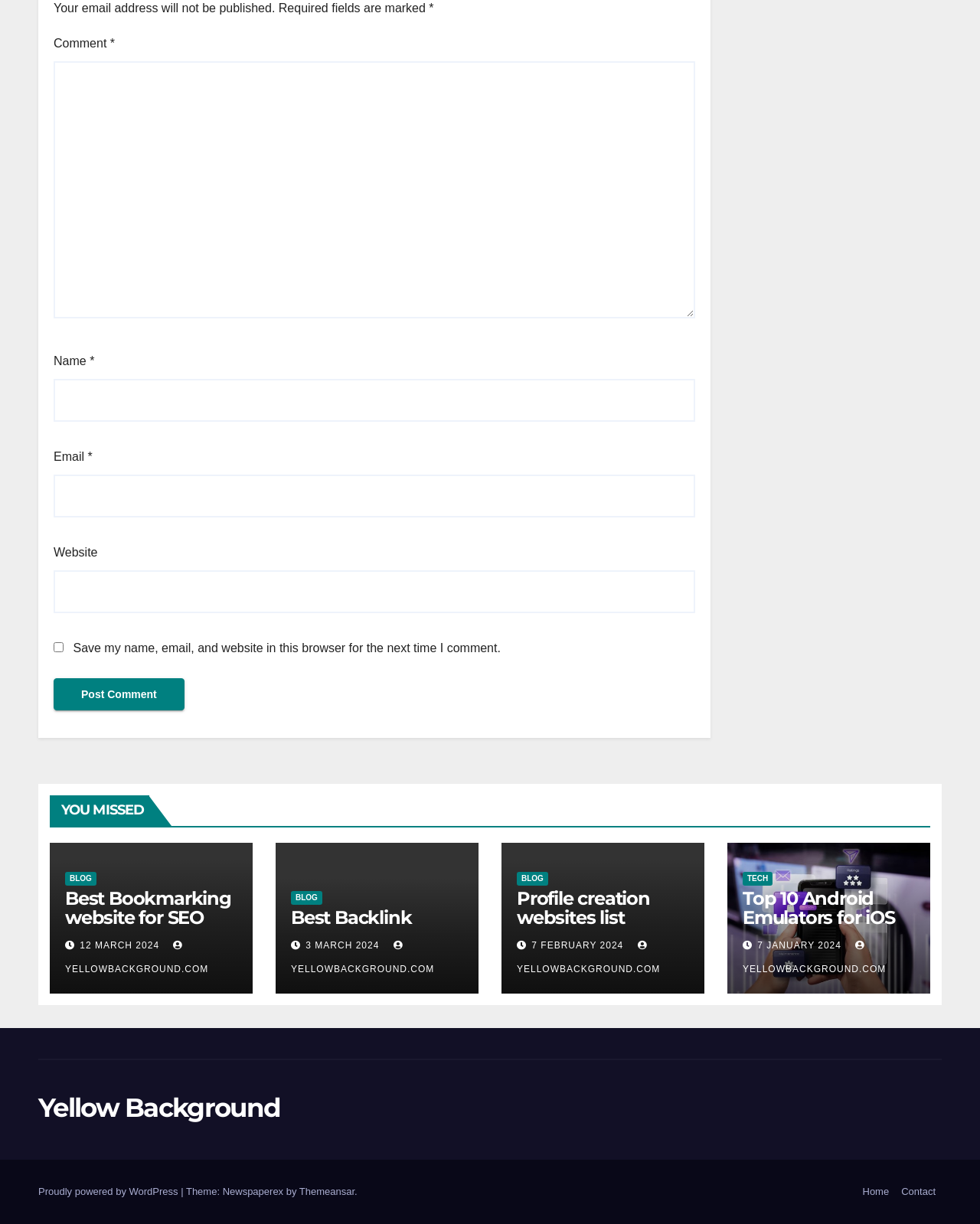Based on the provided description, "parent_node: BLOG", find the bounding box of the corresponding UI element in the screenshot.

[0.281, 0.689, 0.488, 0.812]